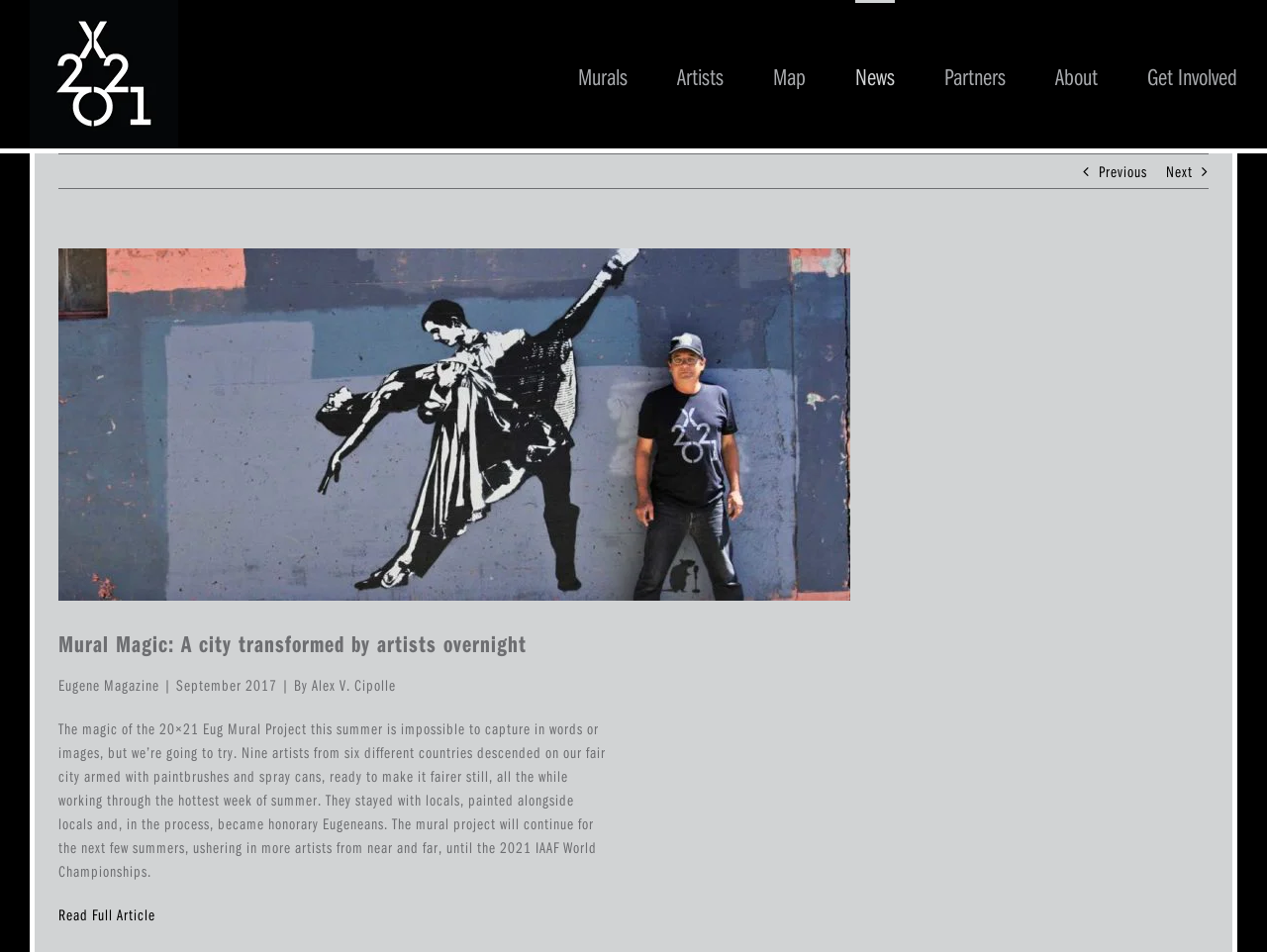What is the name of the magazine publishing this article?
Look at the image and answer the question using a single word or phrase.

Eugene Magazine